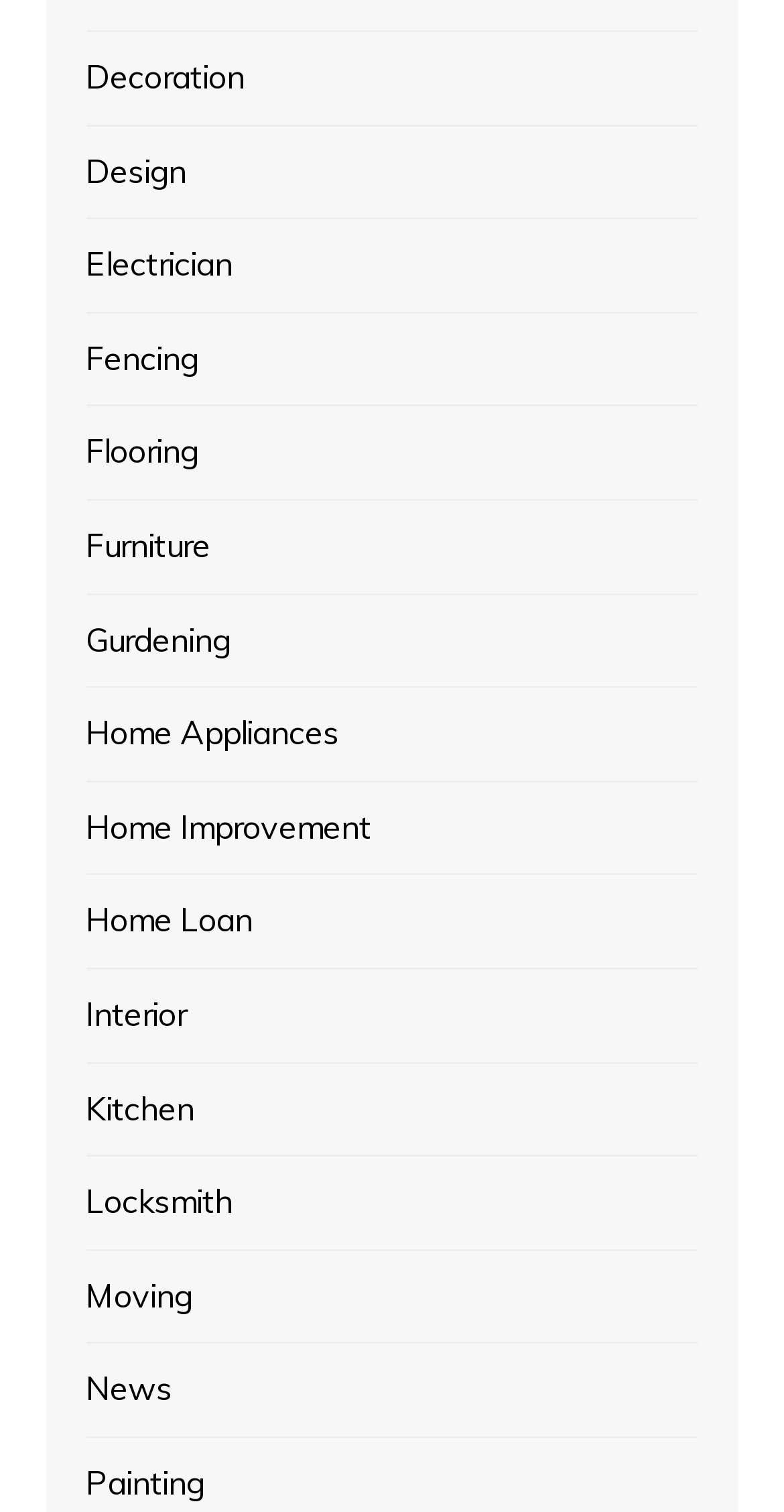Respond to the question below with a concise word or phrase:
What is the last category listed?

Painting